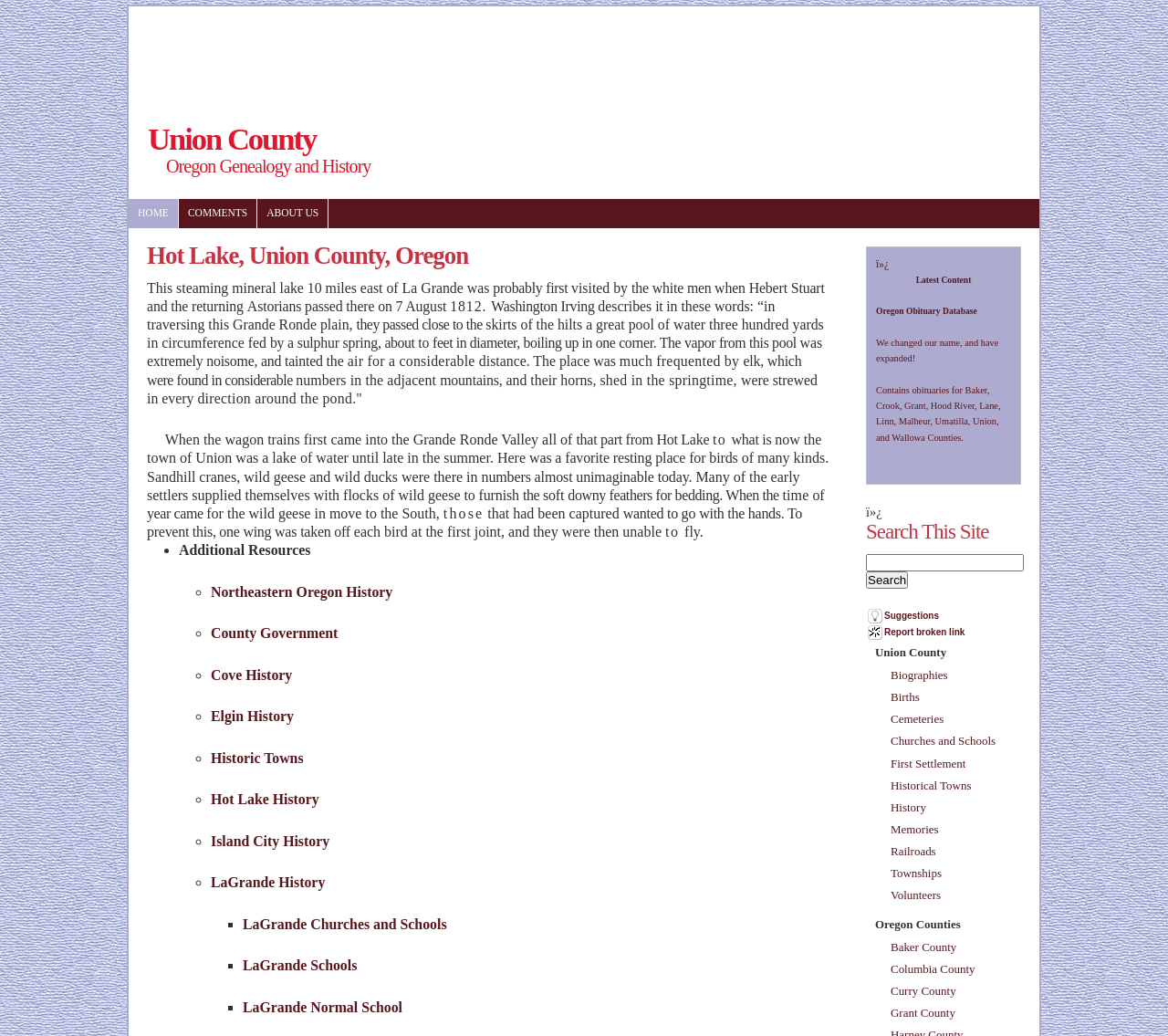Please specify the coordinates of the bounding box for the element that should be clicked to carry out this instruction: "Click on the 'HOME' link". The coordinates must be four float numbers between 0 and 1, formatted as [left, top, right, bottom].

[0.11, 0.192, 0.152, 0.22]